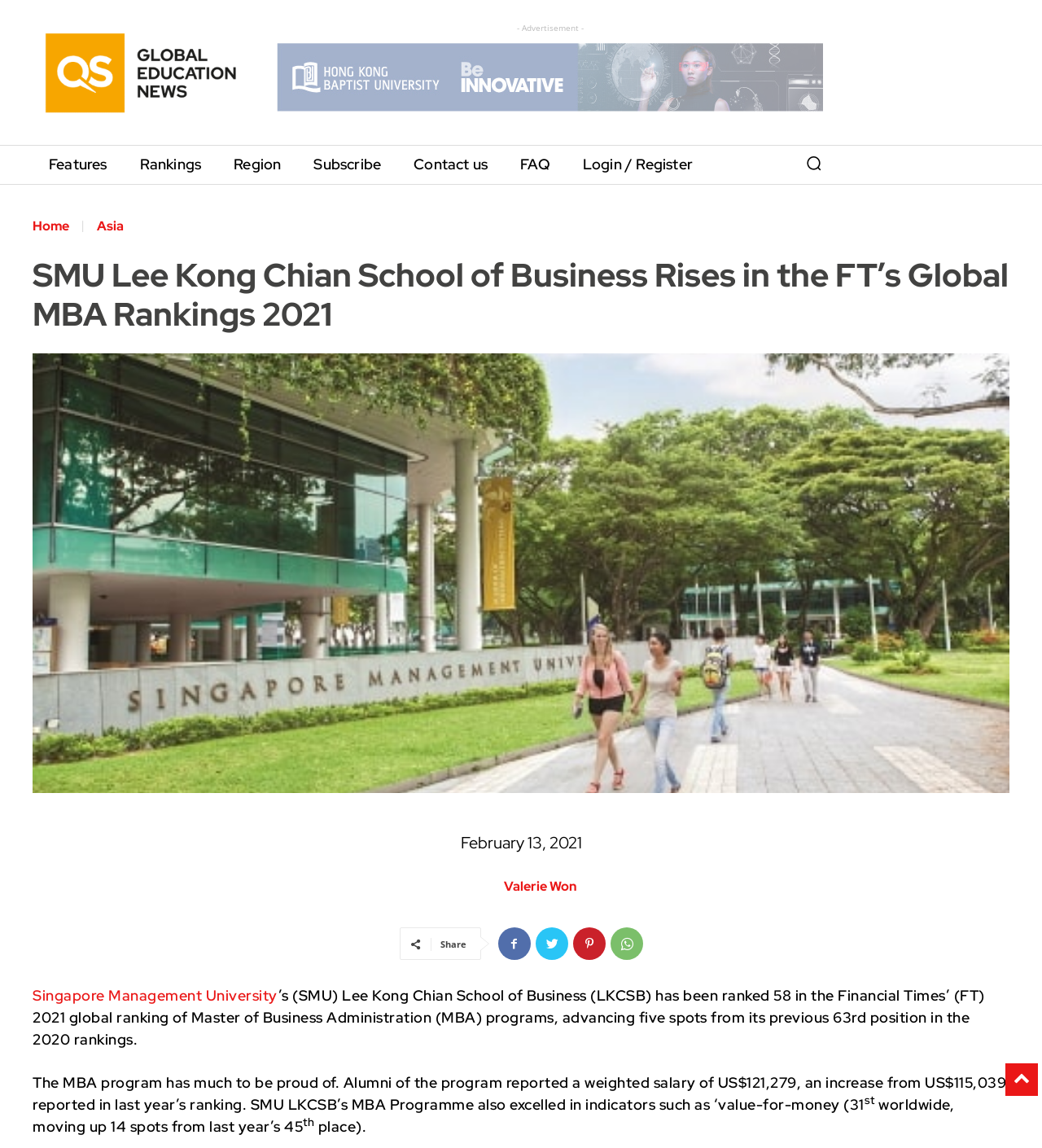Find the bounding box coordinates of the clickable element required to execute the following instruction: "Click on the 'Singapore Management University' link". Provide the coordinates as four float numbers between 0 and 1, i.e., [left, top, right, bottom].

[0.031, 0.859, 0.267, 0.875]